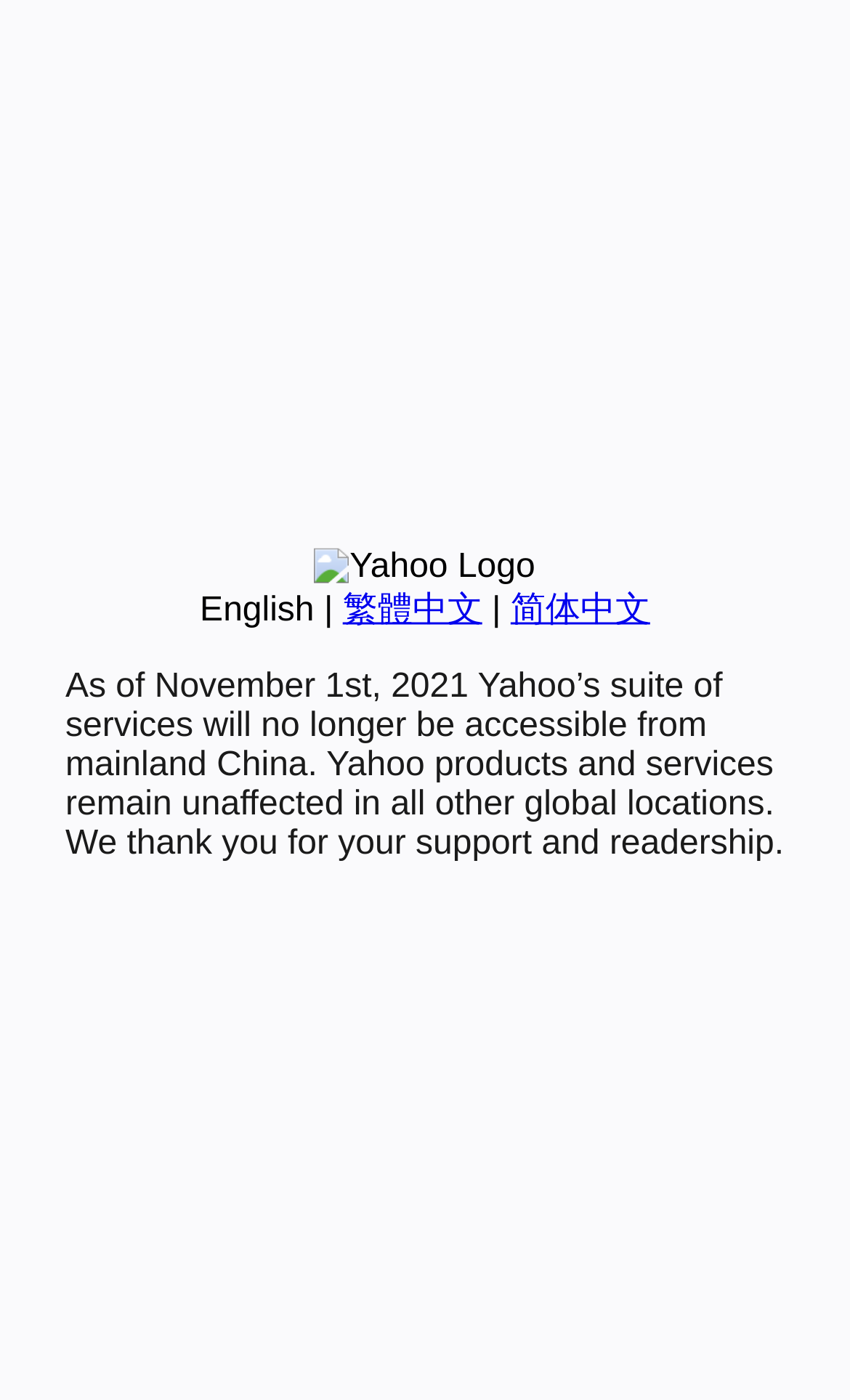Please determine the bounding box coordinates for the UI element described here. Use the format (top-left x, top-left y, bottom-right x, bottom-right y) with values bounded between 0 and 1: 繁體中文

[0.403, 0.423, 0.567, 0.449]